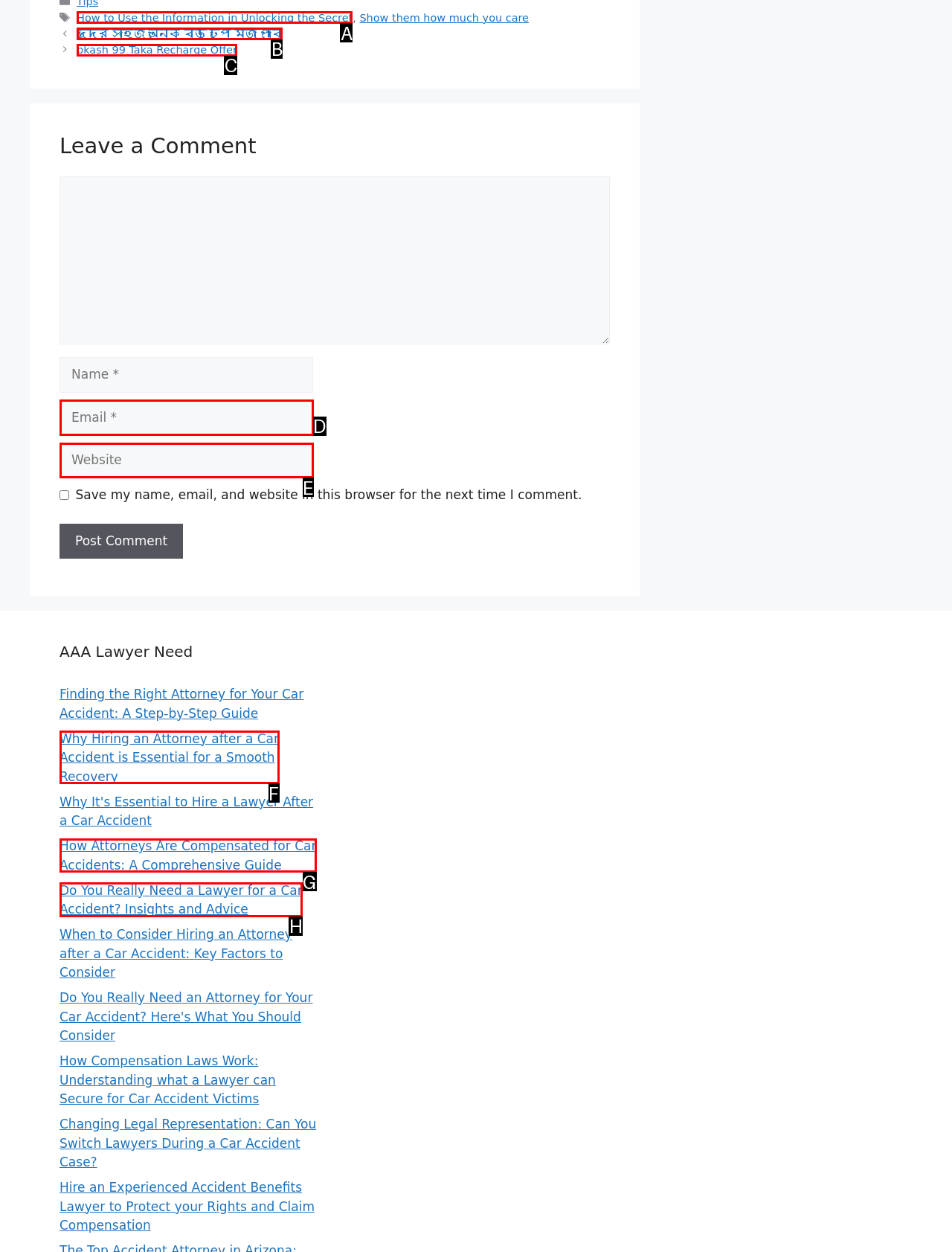Identify the letter of the correct UI element to fulfill the task: Click on the 'How to Use the Information in Unlocking the Secret' link from the given options in the screenshot.

A